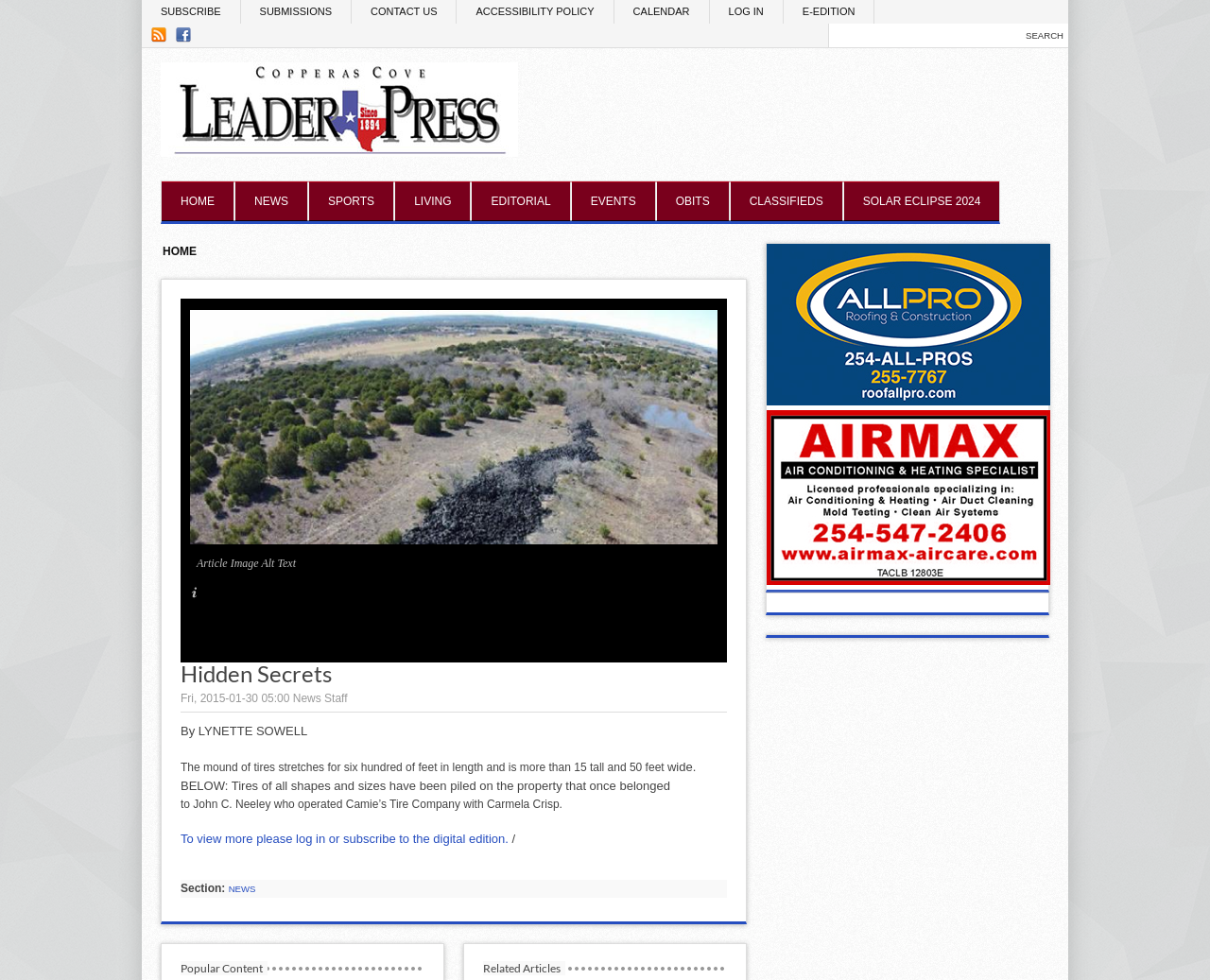Determine the bounding box coordinates of the clickable element to complete this instruction: "Subscribe to the newsletter". Provide the coordinates in the format of four float numbers between 0 and 1, [left, top, right, bottom].

[0.117, 0.0, 0.199, 0.024]